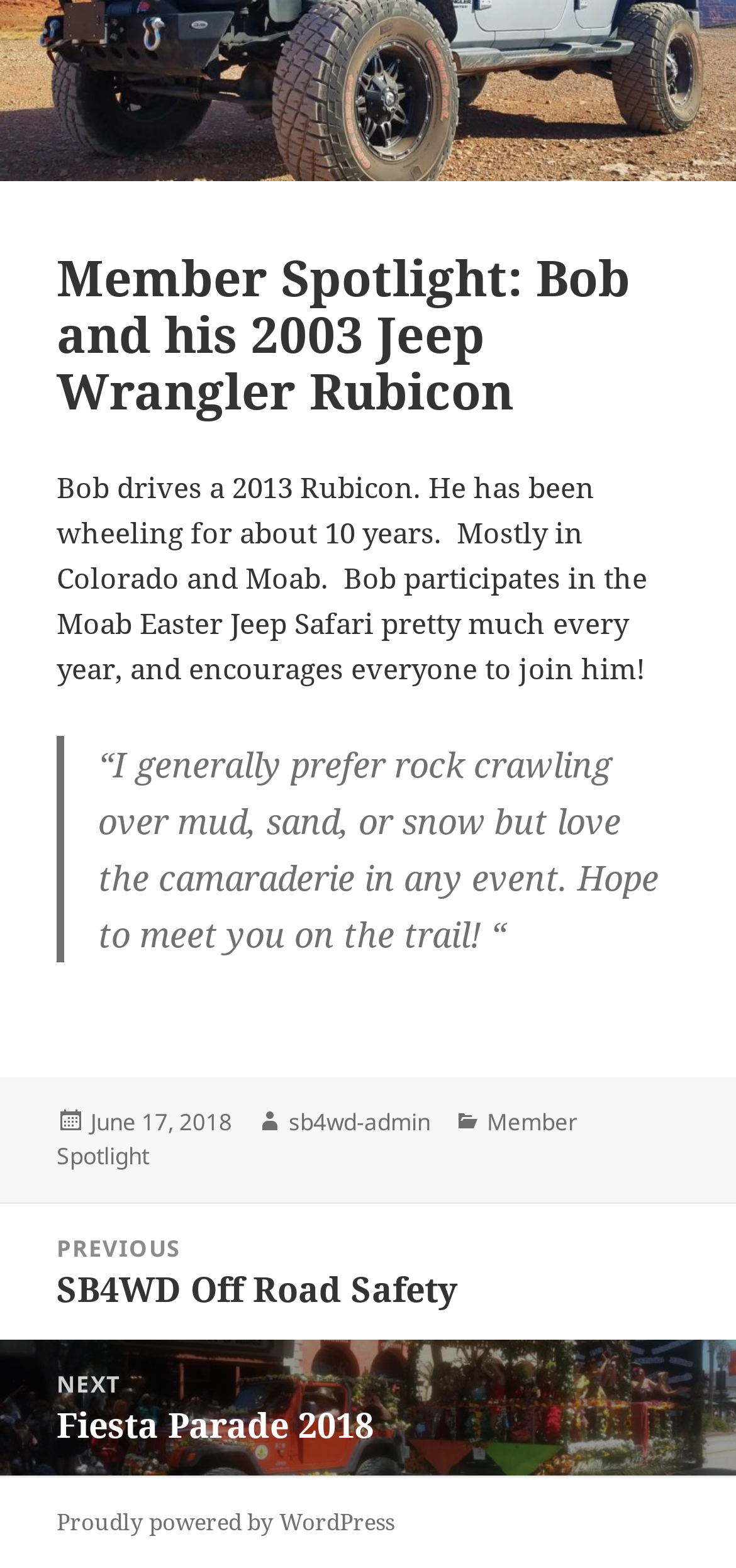From the webpage screenshot, identify the region described by sb4wd-admin. Provide the bounding box coordinates as (top-left x, top-left y, bottom-right x, bottom-right y), with each value being a floating point number between 0 and 1.

[0.392, 0.706, 0.585, 0.727]